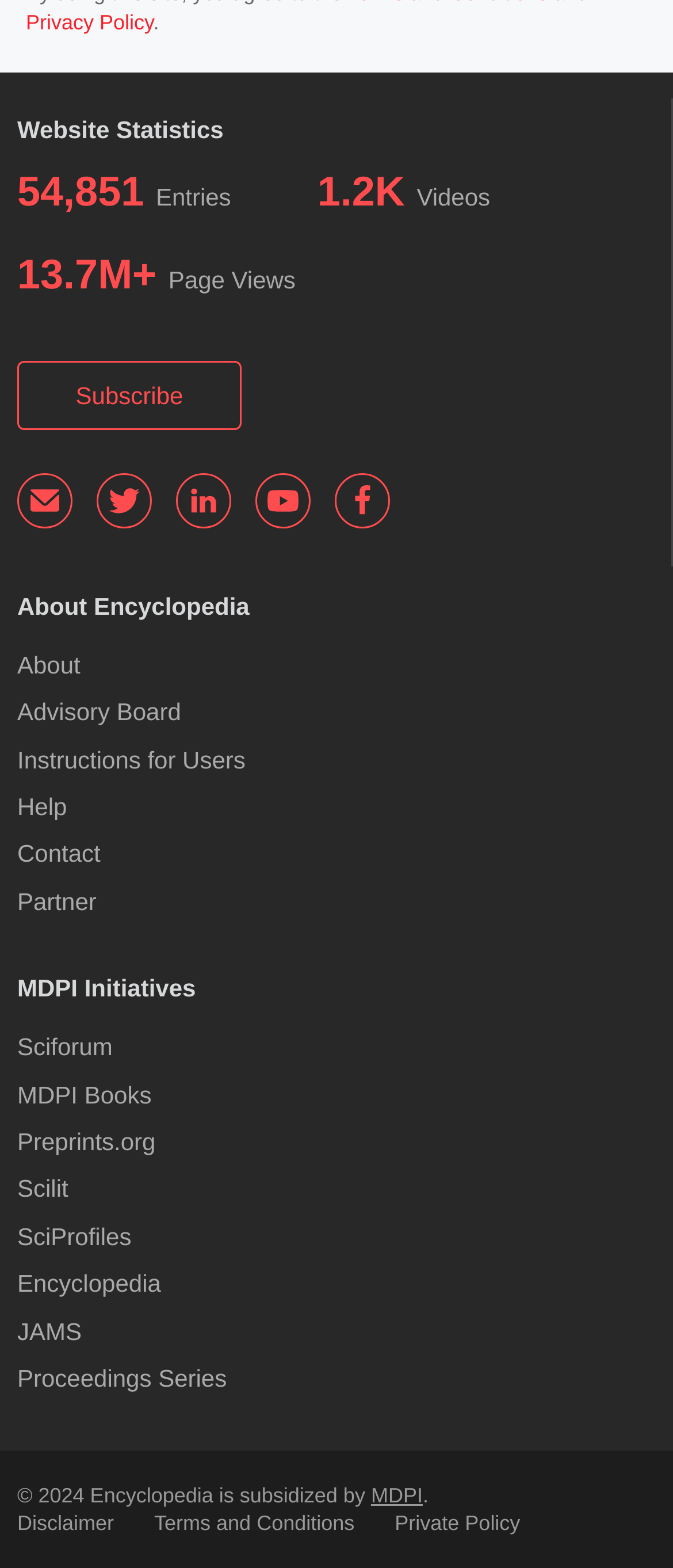Kindly determine the bounding box coordinates for the area that needs to be clicked to execute this instruction: "Visit the About page".

[0.026, 0.415, 0.119, 0.433]